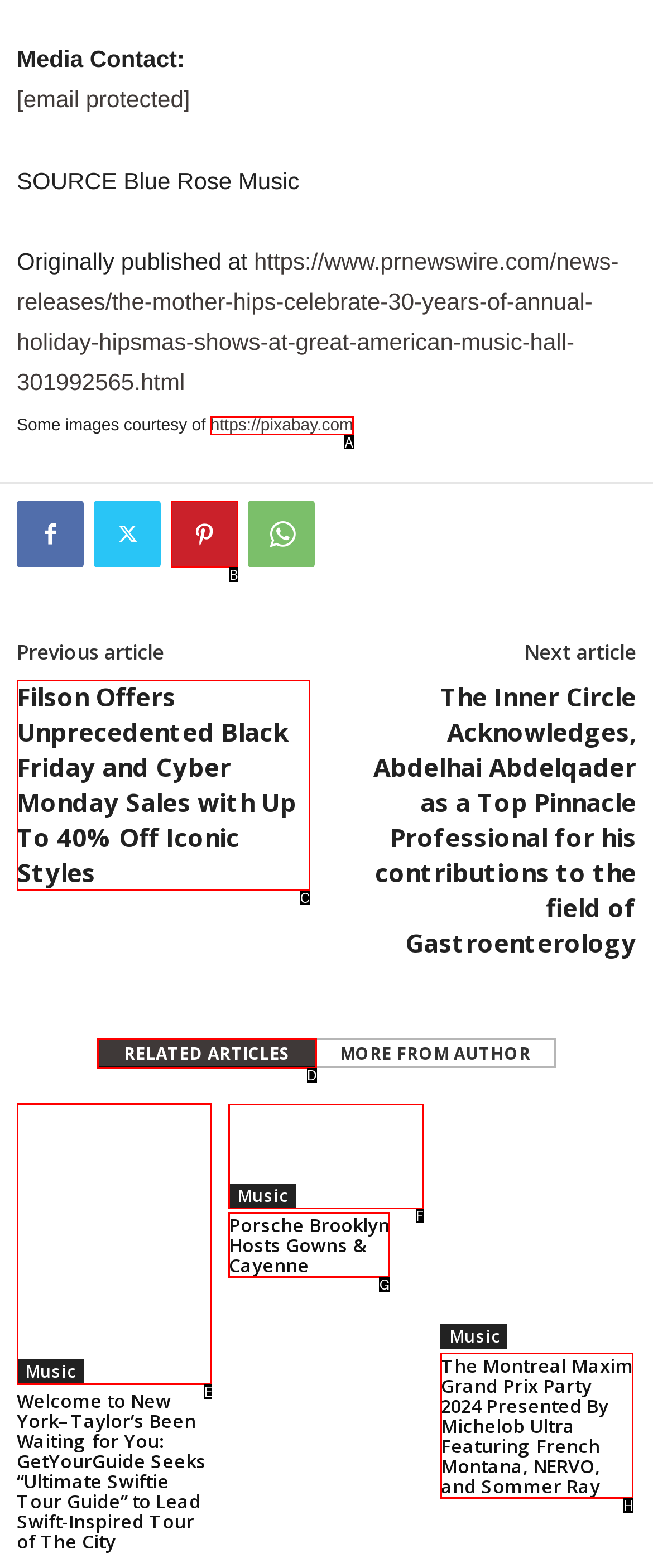Select the proper HTML element to perform the given task: Read the article about Porsche Brooklyn Hosts Gowns & Cayenne Answer with the corresponding letter from the provided choices.

F